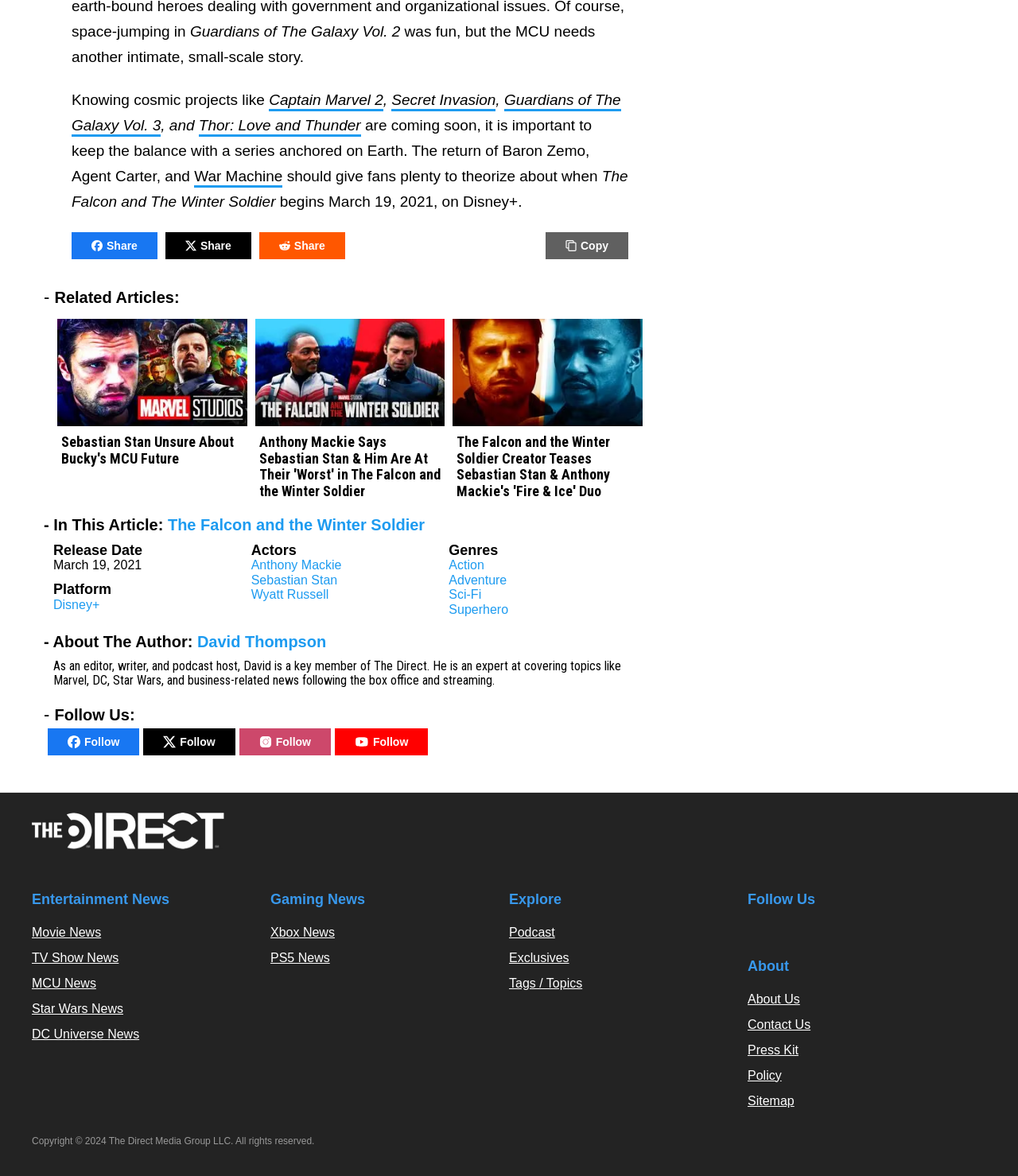Please locate the bounding box coordinates for the element that should be clicked to achieve the following instruction: "Click on the 'Captain Marvel 2' link". Ensure the coordinates are given as four float numbers between 0 and 1, i.e., [left, top, right, bottom].

[0.264, 0.078, 0.376, 0.095]